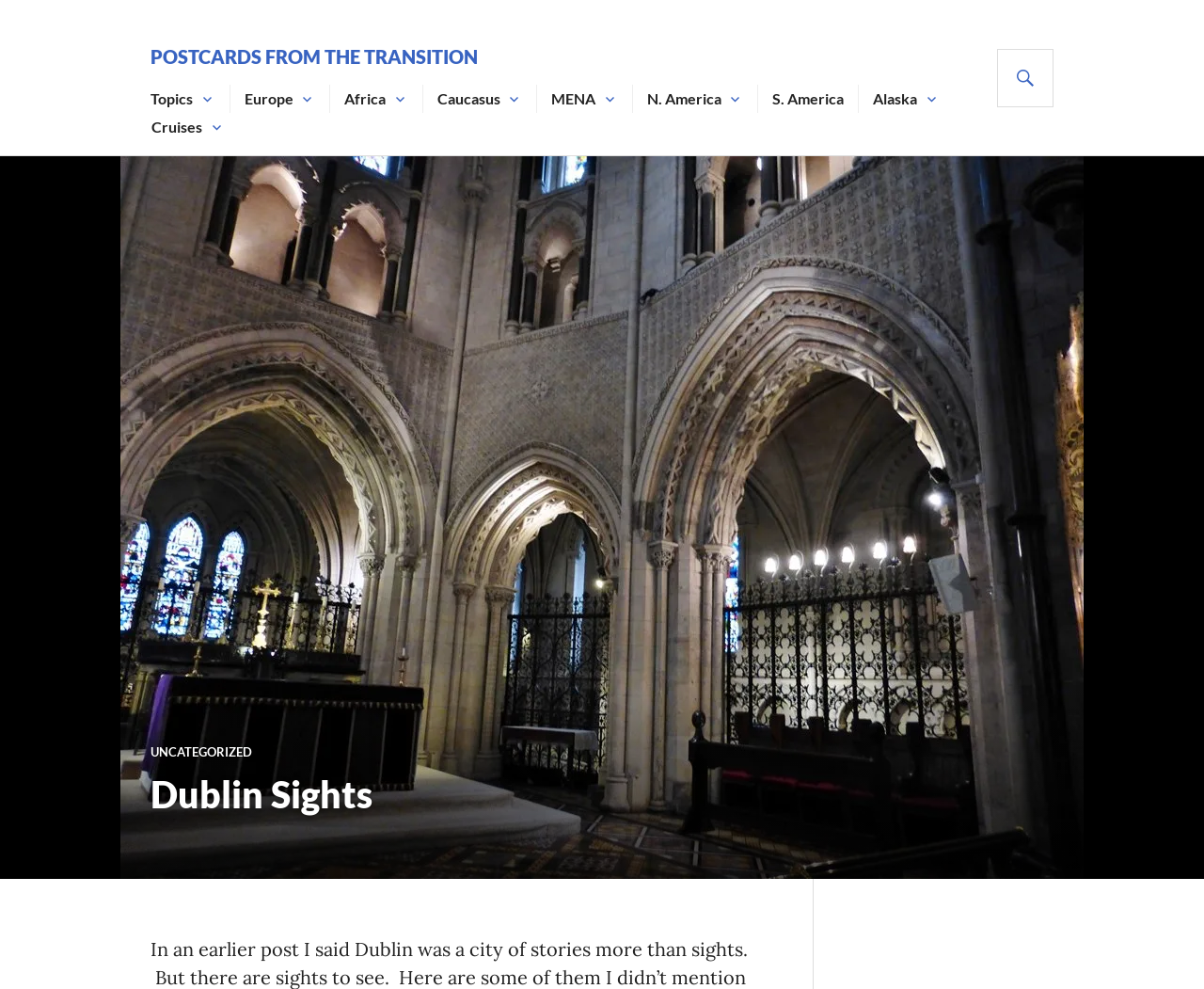Please specify the bounding box coordinates of the clickable region to carry out the following instruction: "go to the UNCATEGORIZED page". The coordinates should be four float numbers between 0 and 1, in the format [left, top, right, bottom].

[0.125, 0.753, 0.209, 0.768]